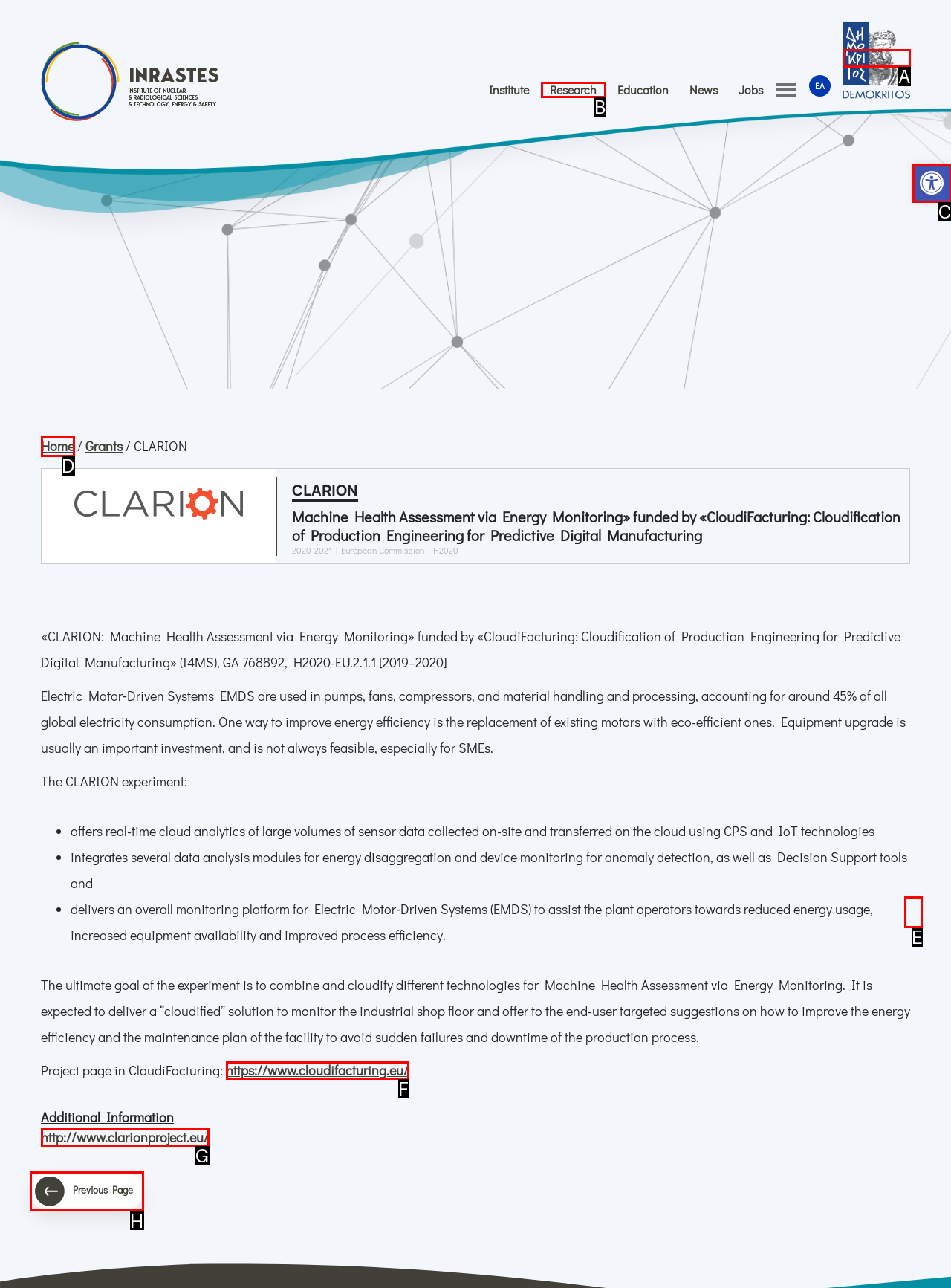Point out the option that best suits the description: alt="ΕΚΕΦΕ Δημόκριτος"
Indicate your answer with the letter of the selected choice.

A